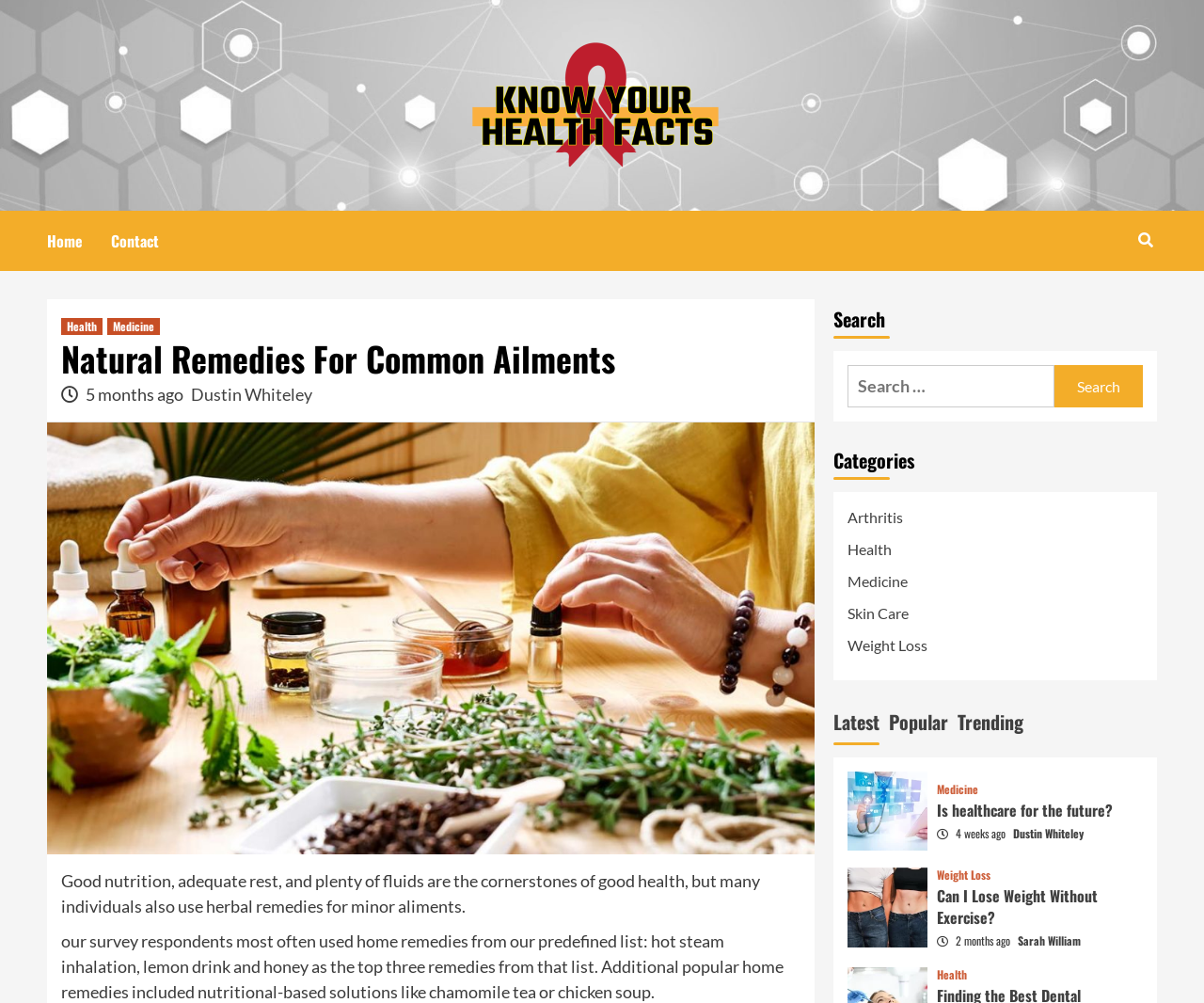Can you find and provide the title of the webpage?

Natural Remedies For Common Ailments